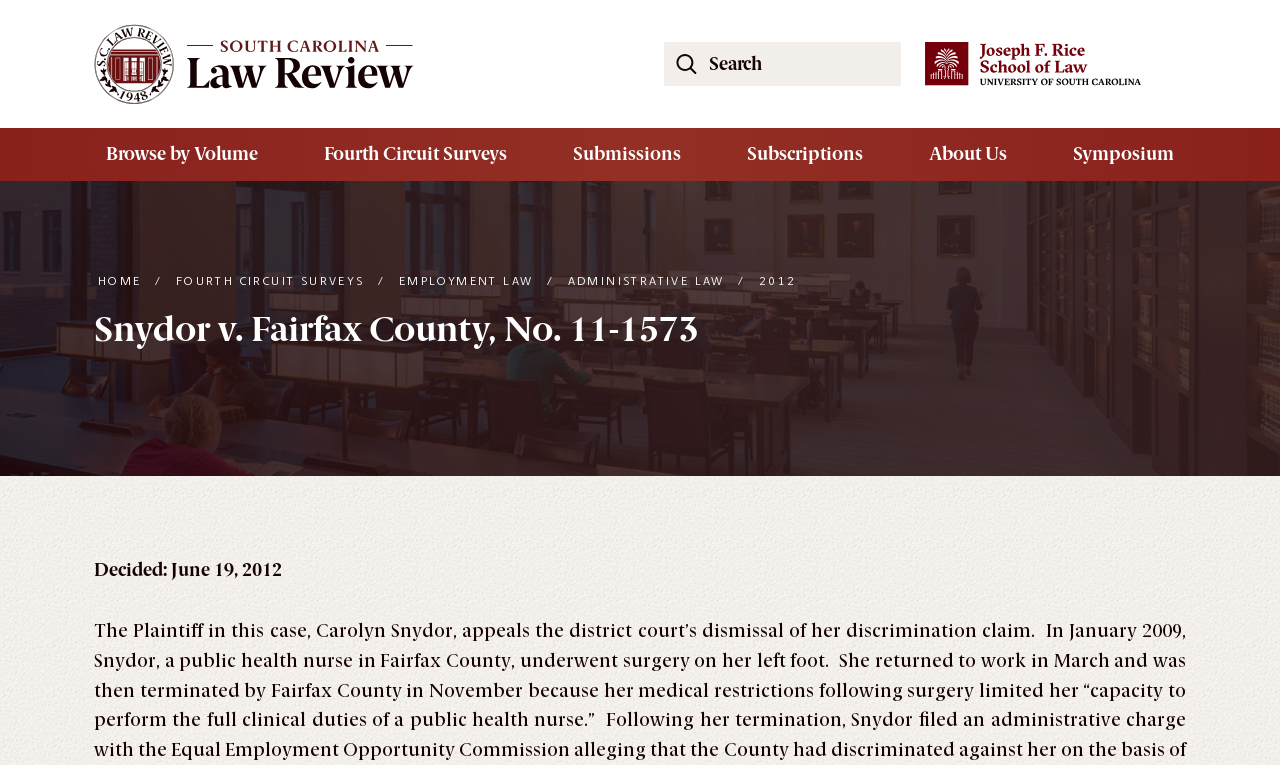Please identify the bounding box coordinates of where to click in order to follow the instruction: "View Fourth Circuit Surveys".

[0.247, 0.167, 0.402, 0.236]